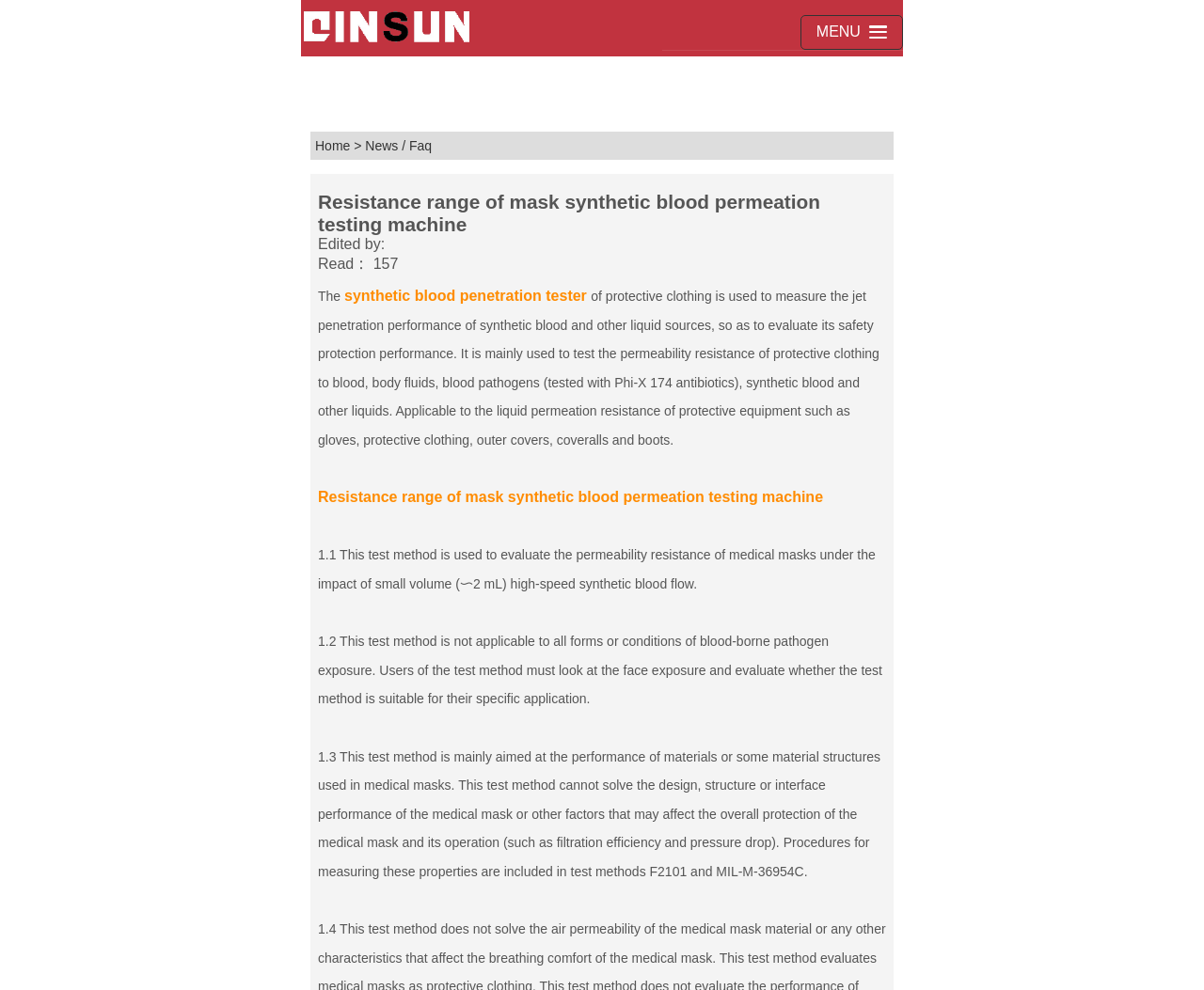What is the purpose of the synthetic blood penetration tester?
Relying on the image, give a concise answer in one word or a brief phrase.

Evaluate safety protection